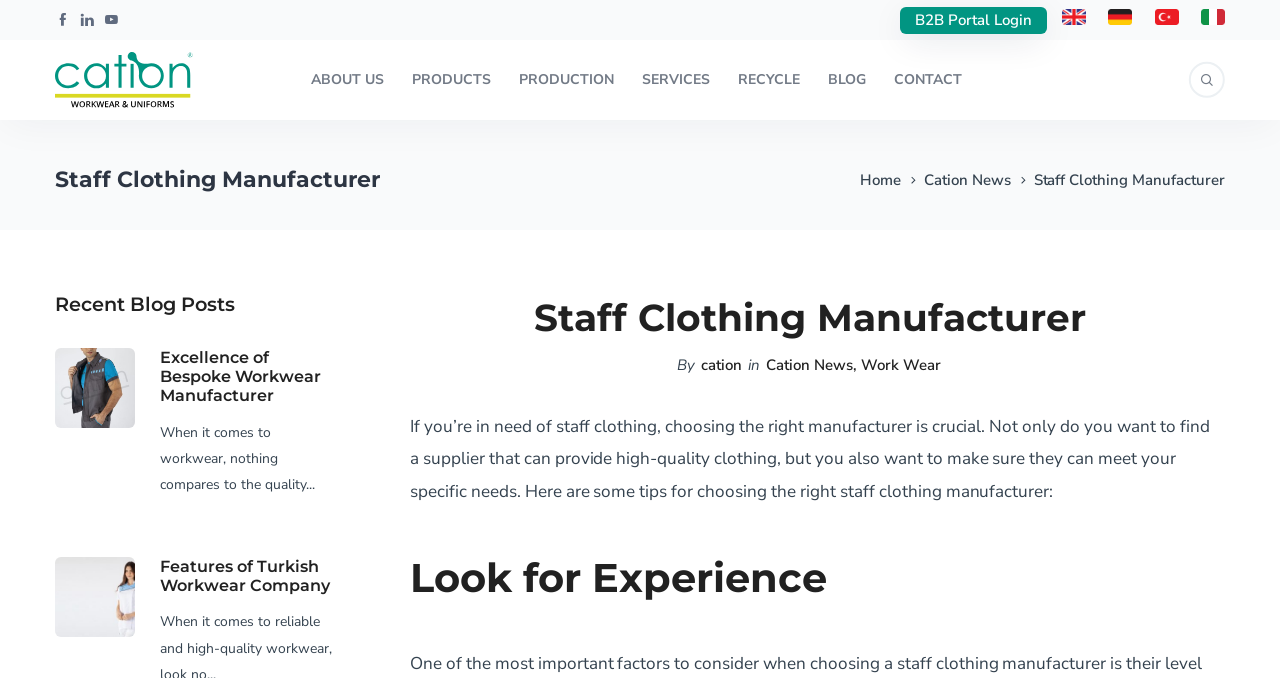Describe all the visual and textual components of the webpage comprehensively.

The webpage is about a staff clothing manufacturer, Cation Workwear & Uniform. At the top left corner, there are three social media links represented by icons, followed by a company logo with the text "Cation Workwear & Uniform". To the right of the logo, there are four more links with icons. Below these links, there is a navigation menu with options such as "ABOUT US", "PRODUCTS", "PRODUCTION", "SERVICES", "RECYCLE", "BLOG", and "CONTACT".

The main content of the webpage is divided into two sections. On the left side, there is a heading "Staff Clothing Manufacturer" followed by a paragraph of text that discusses the importance of choosing the right staff clothing manufacturer. Below this, there is a subheading "Look for Experience" and more text that provides tips for selecting a manufacturer.

On the right side, there is a section titled "Recent Blog Posts" with two articles. The first article is titled "Excellence of Bespoke Workwear Manufacturer" and has a link to read more, accompanied by a small image. The second article is titled "Features of Turkish Workwear Company" and also has a link to read more, accompanied by a small image.